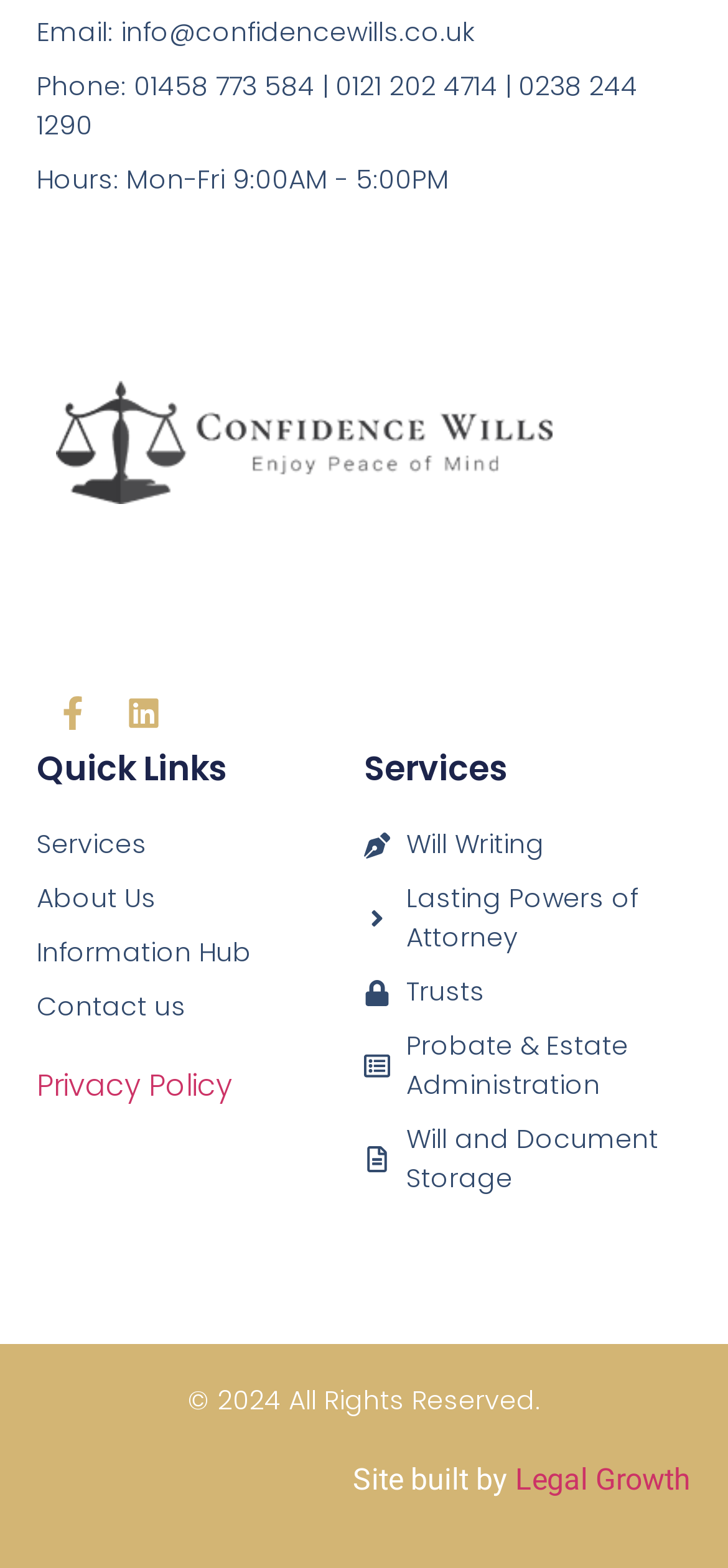What is the logo of the company? Refer to the image and provide a one-word or short phrase answer.

Confidence Wills Logo